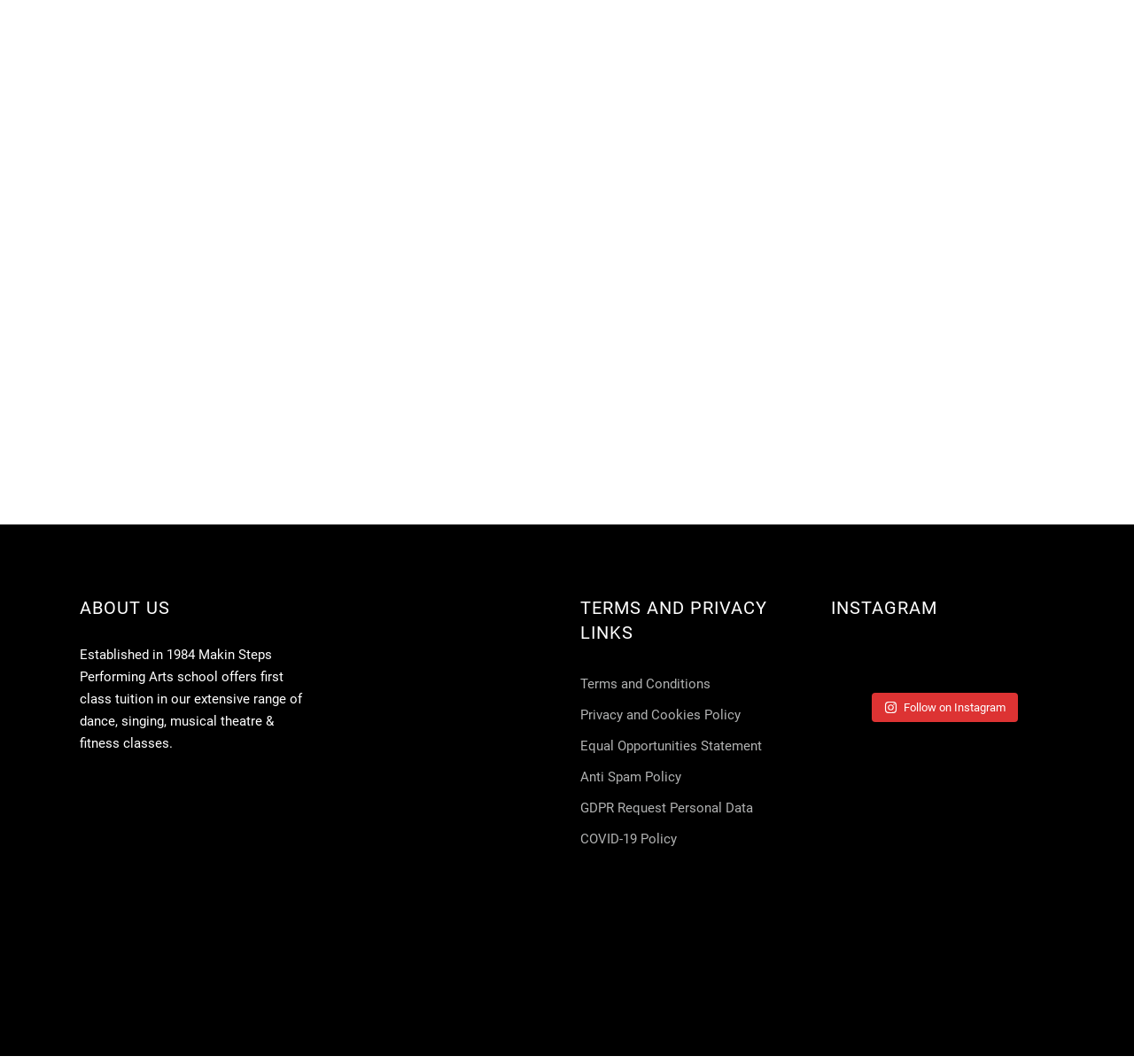What types of dance classes are offered?
Observe the image and answer the question with a one-word or short phrase response.

Hip hop, ballet, modern, tap, singing, musical theatre